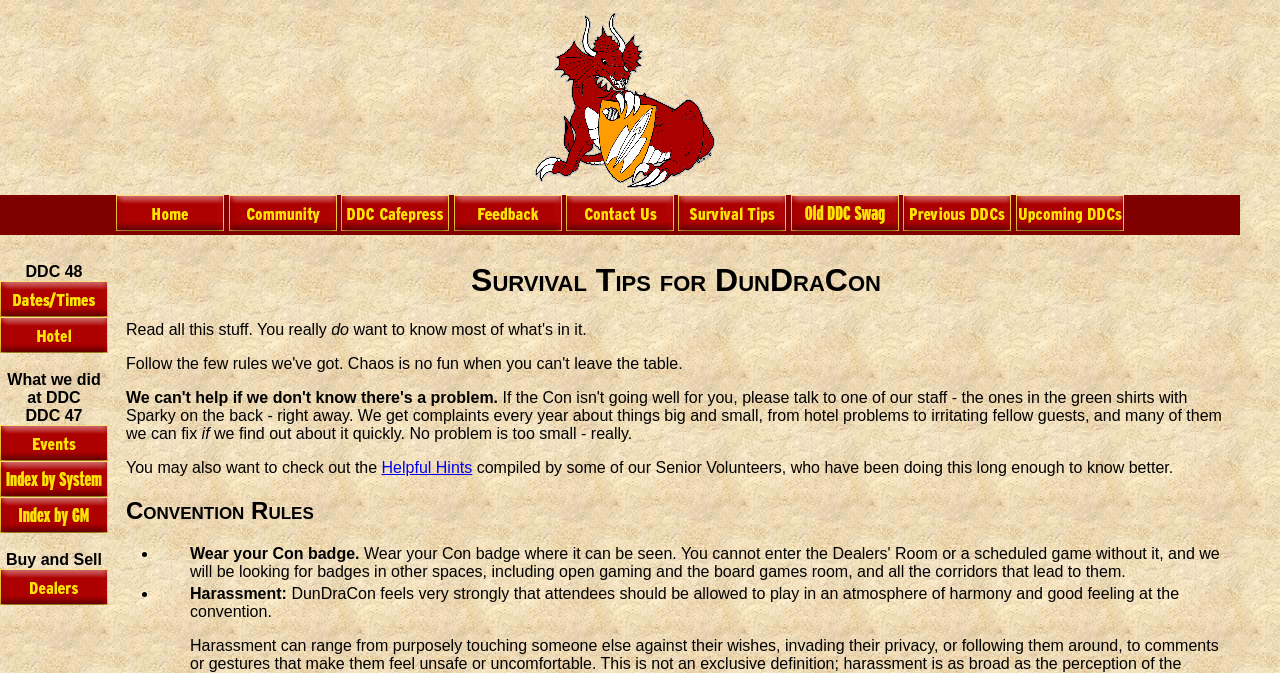Provide the bounding box coordinates of the area you need to click to execute the following instruction: "Read about the Date and Hours of Operation".

[0.0, 0.45, 0.084, 0.475]